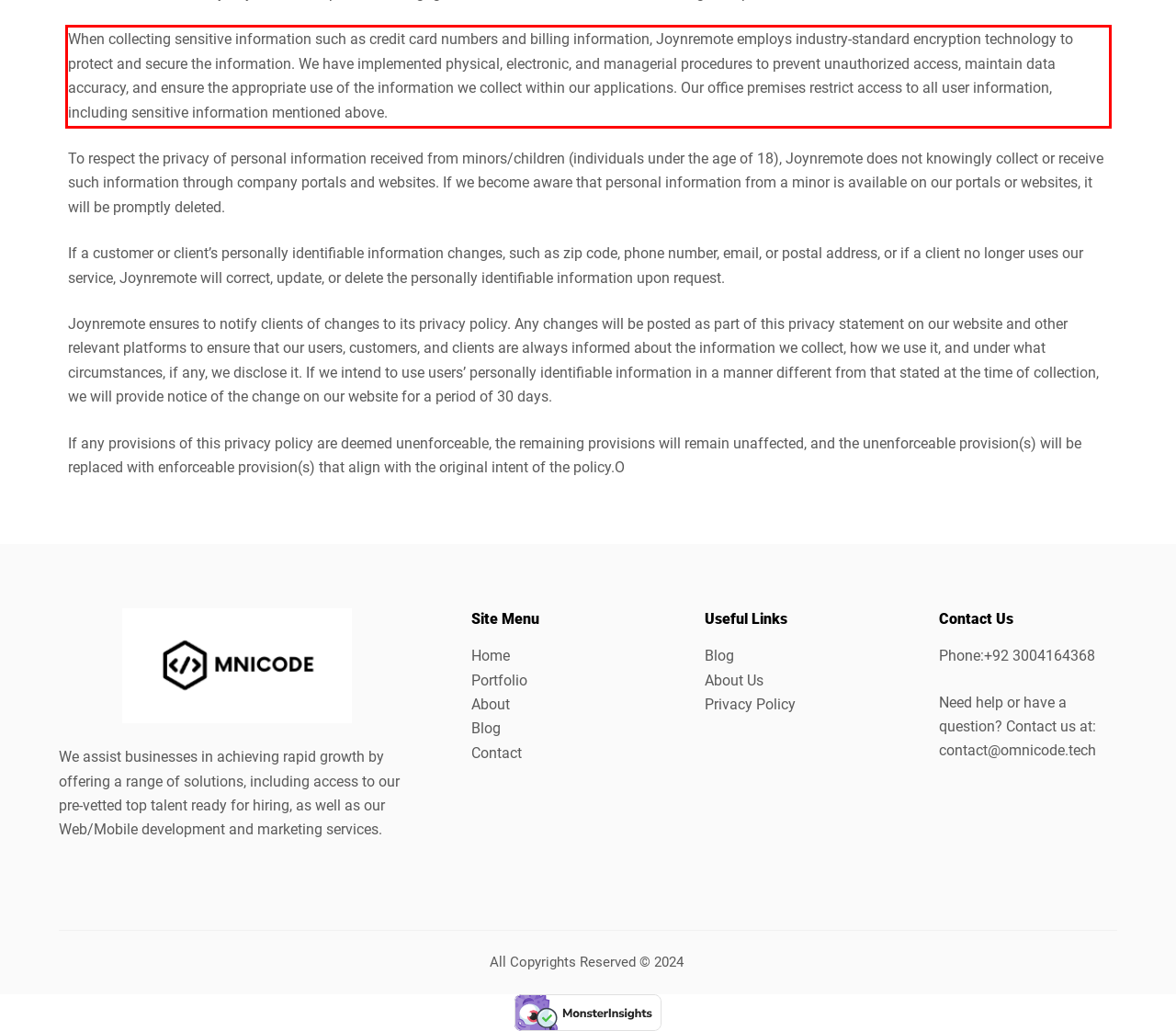Given a screenshot of a webpage with a red bounding box, please identify and retrieve the text inside the red rectangle.

When collecting sensitive information such as credit card numbers and billing information, Joynremote employs industry-standard encryption technology to protect and secure the information. We have implemented physical, electronic, and managerial procedures to prevent unauthorized access, maintain data accuracy, and ensure the appropriate use of the information we collect within our applications. Our office premises restrict access to all user information, including sensitive information mentioned above.